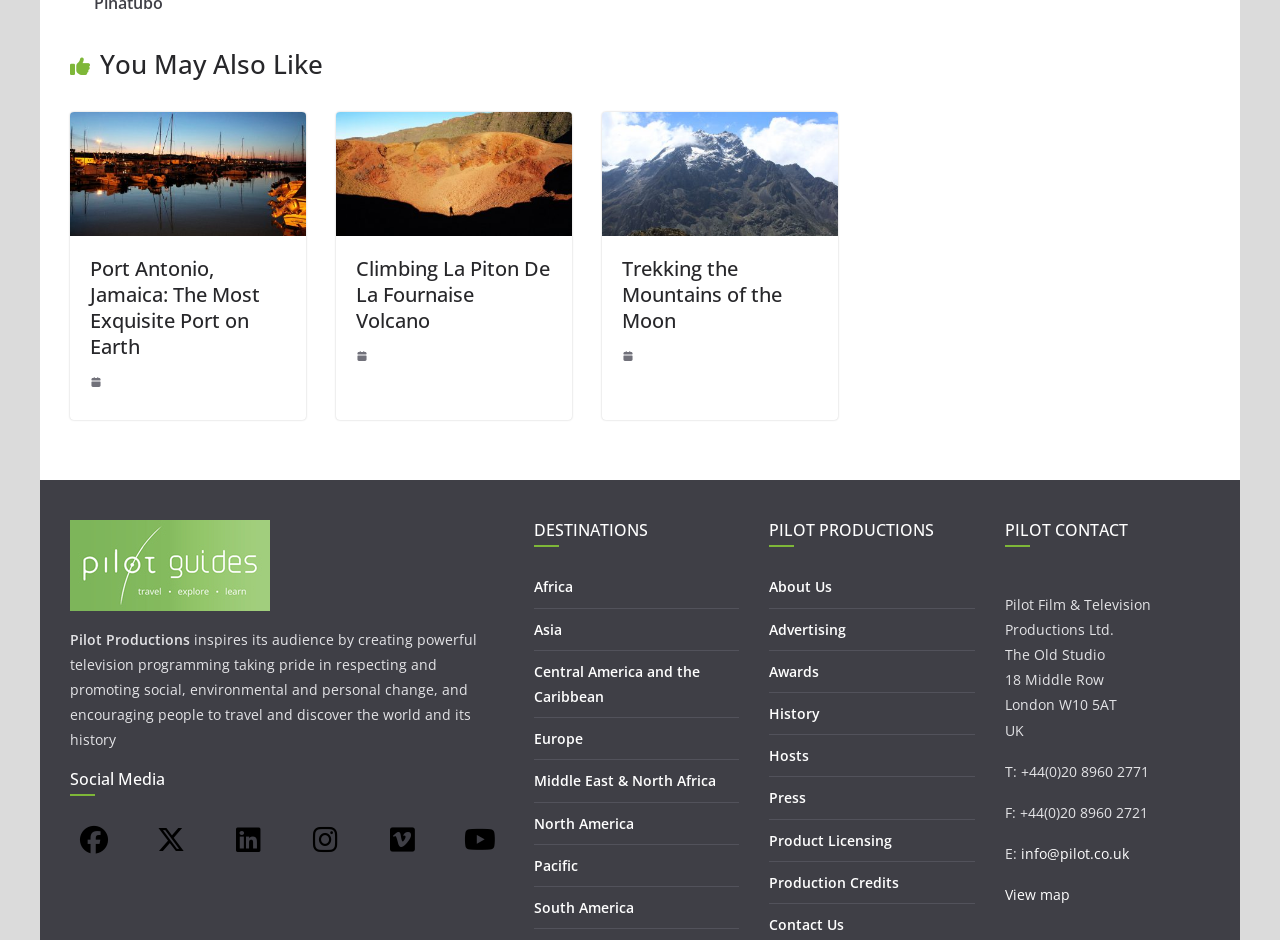Identify the bounding box coordinates of the clickable region to carry out the given instruction: "Explore 'Trekking the Mountains of the Moon'".

[0.47, 0.122, 0.655, 0.145]